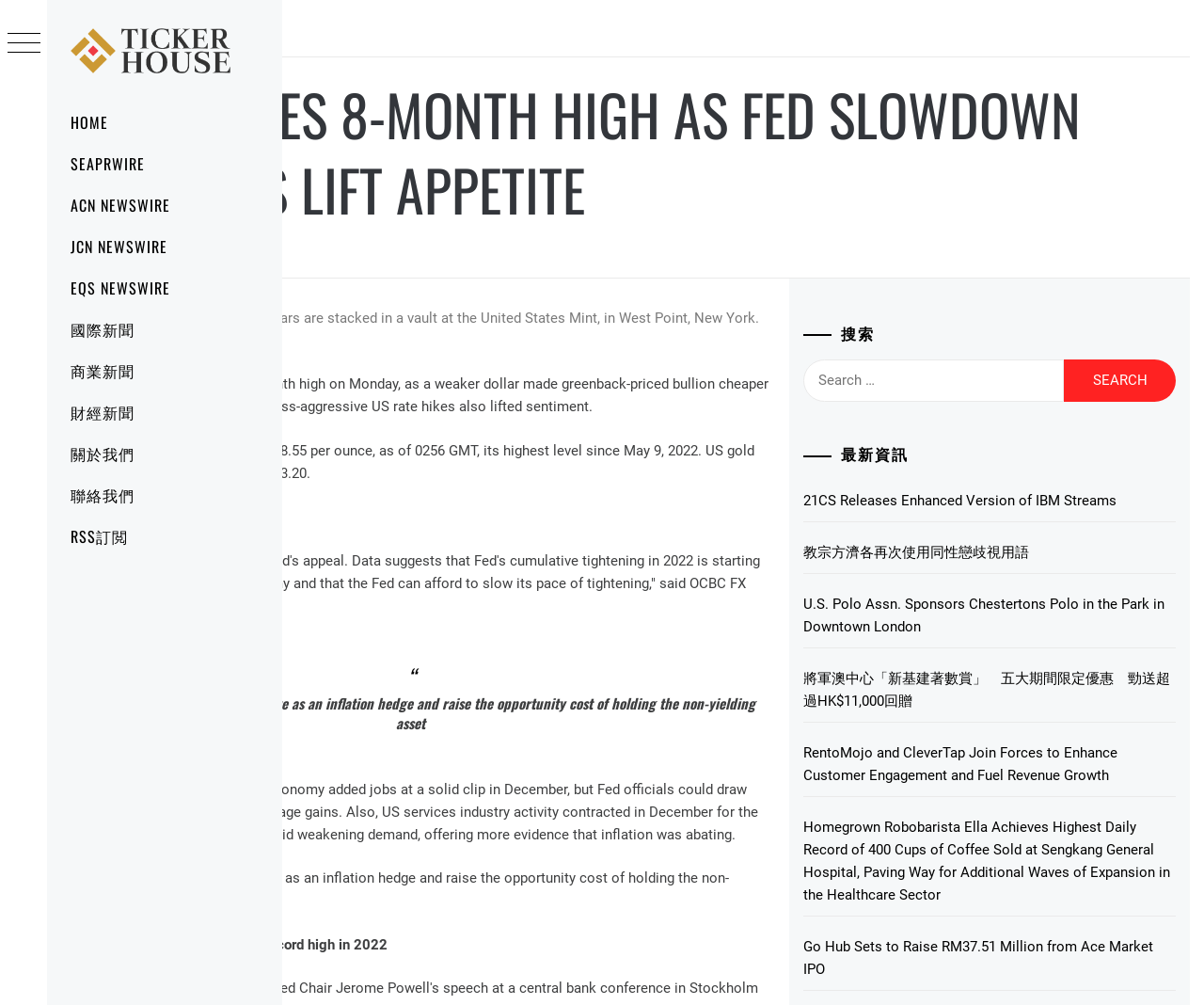Find the bounding box coordinates of the clickable element required to execute the following instruction: "Search for something". Provide the coordinates as four float numbers between 0 and 1, i.e., [left, top, right, bottom].

[0.74, 0.358, 0.906, 0.4]